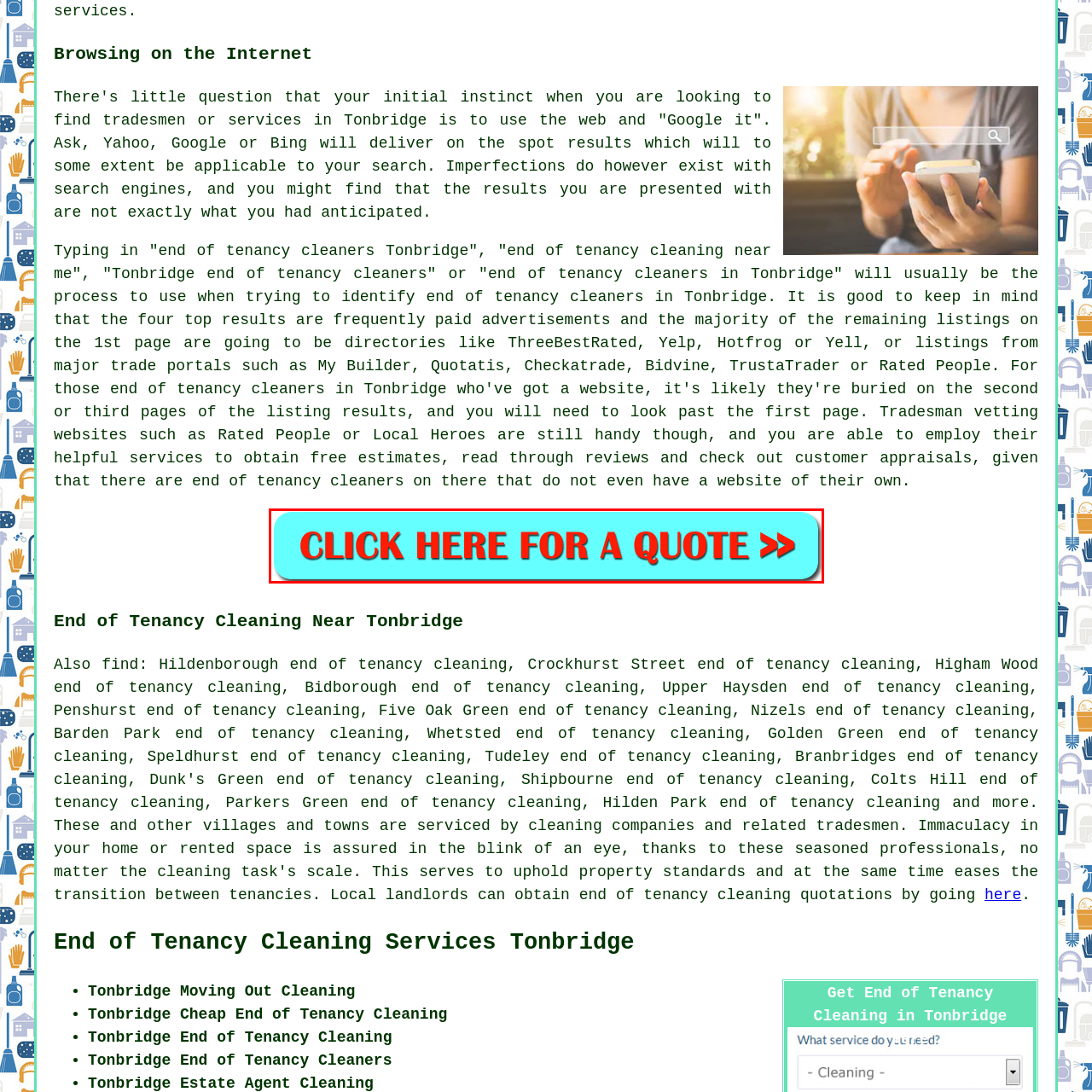What is the purpose of the call-to-action button?
Study the area inside the red bounding box in the image and answer the question in detail.

The caption explains that the call-to-action button is intended to encourage potential customers to take immediate action and obtain quotes for their cleaning needs, particularly useful for those preparing for a move.